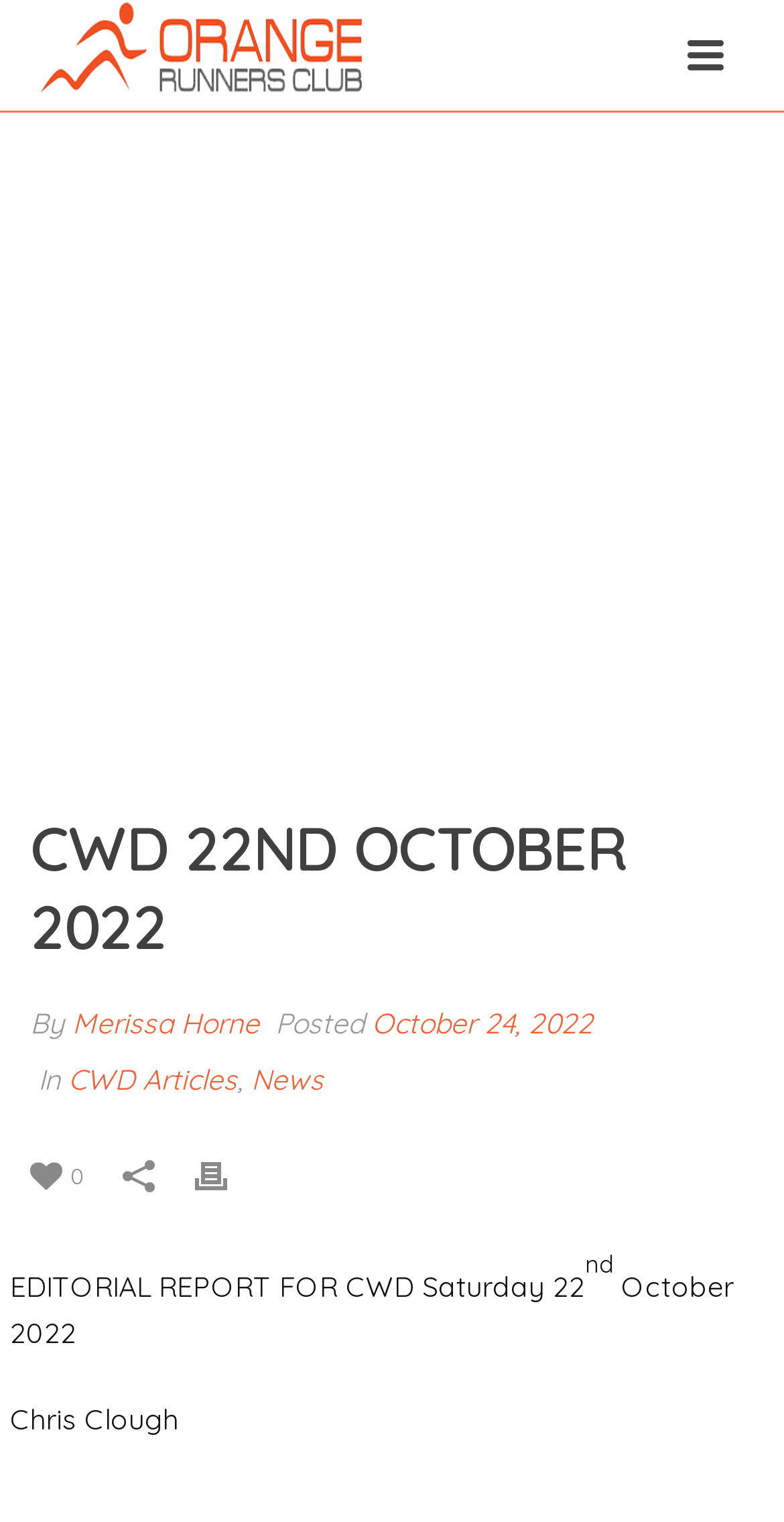Please provide a one-word or short phrase answer to the question:
Who is the author of the article?

Chris Clough